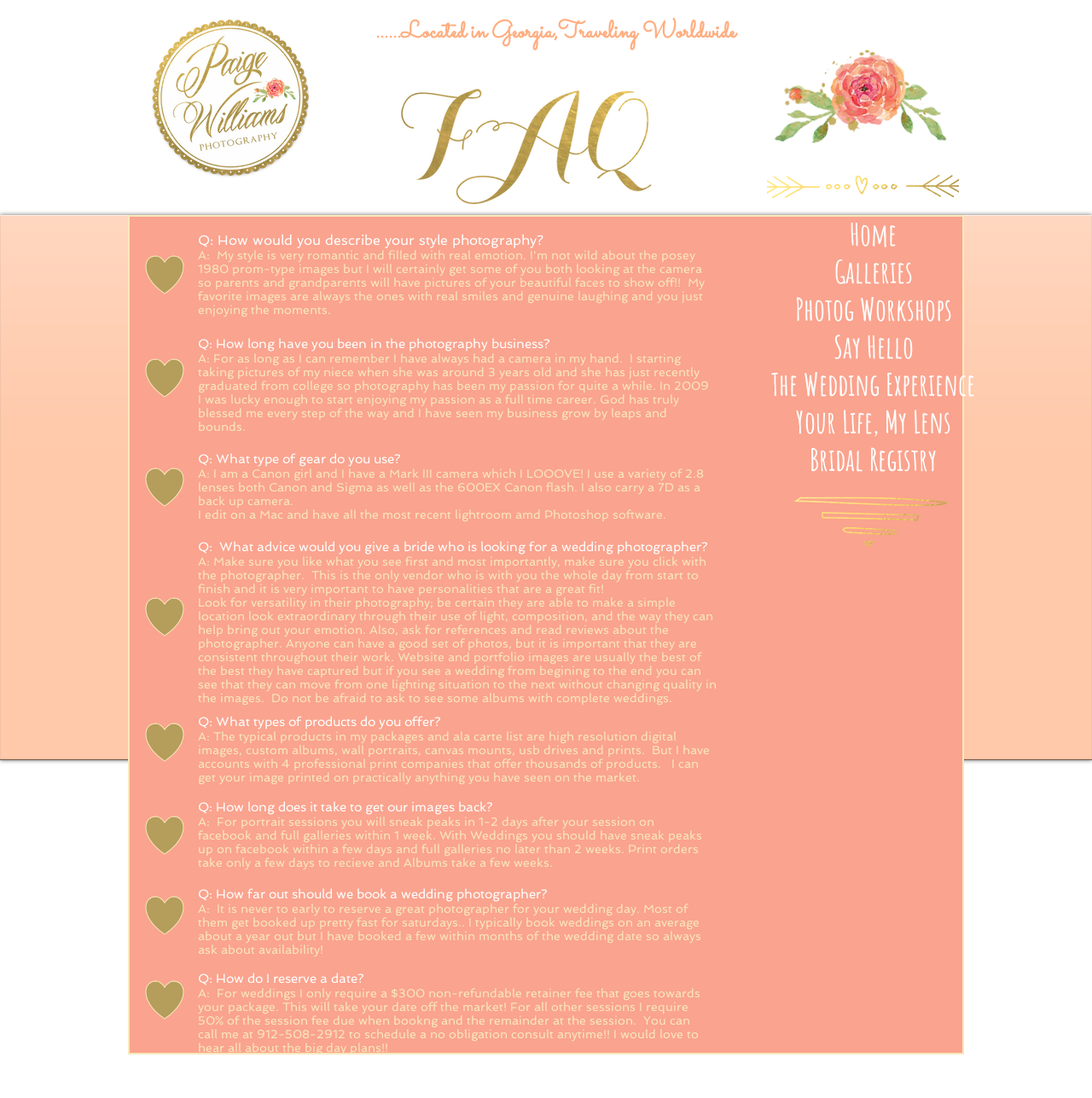Respond to the question with just a single word or phrase: 
What type of products does the photographer offer?

Digital images, albums, etc.